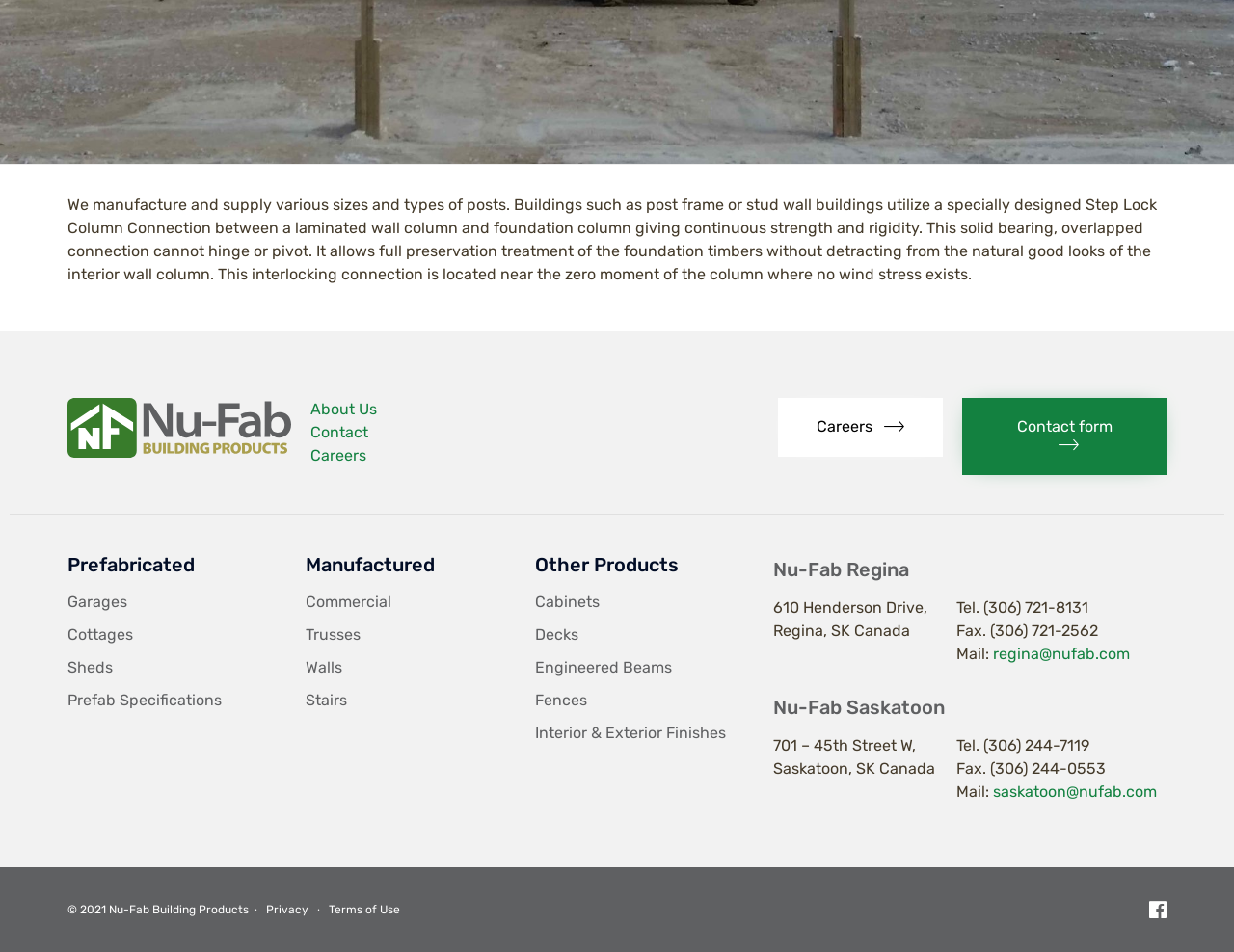Locate the bounding box coordinates for the element described below: "Interior & Exterior Finishes". The coordinates must be four float values between 0 and 1, formatted as [left, top, right, bottom].

[0.433, 0.753, 0.619, 0.787]